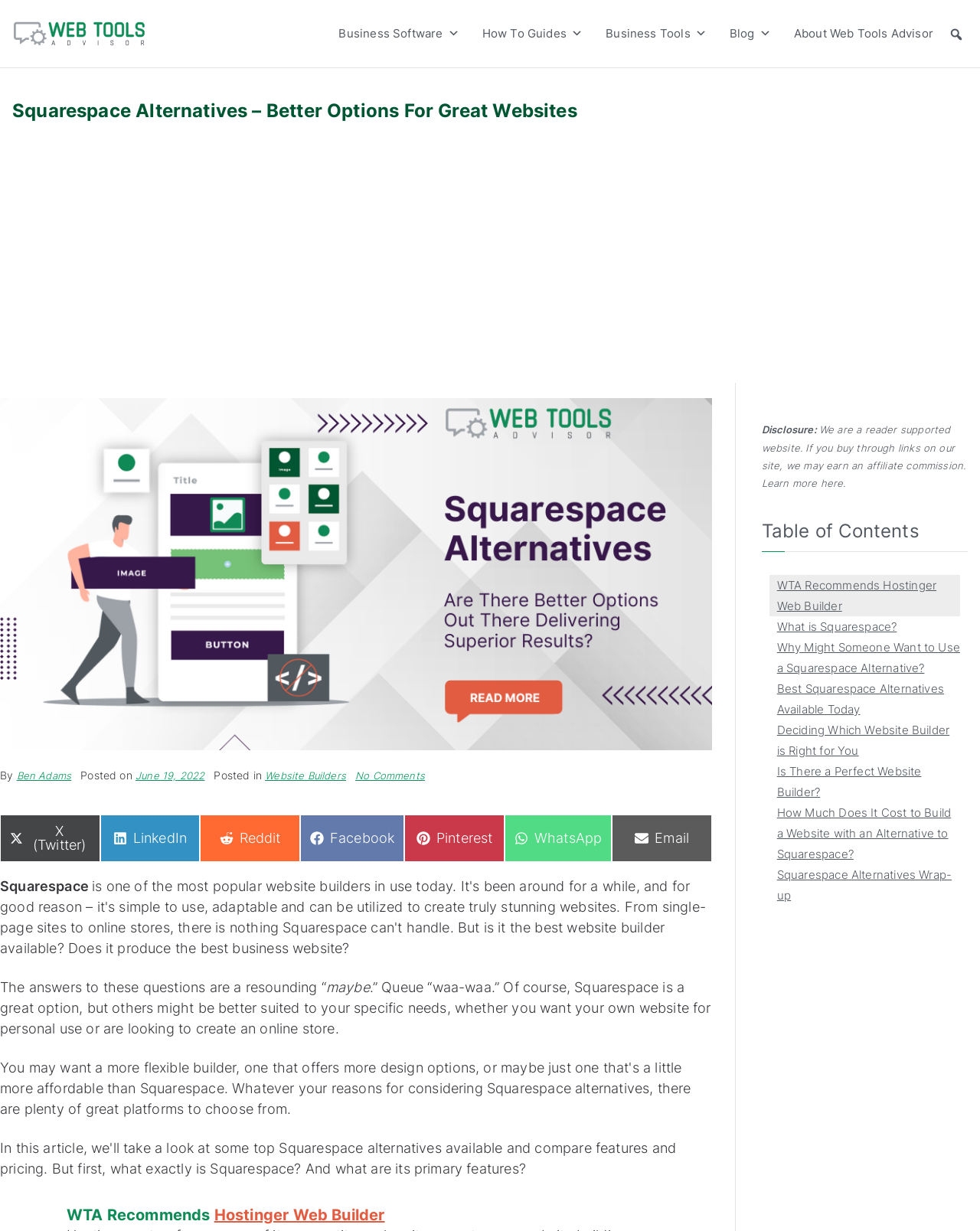How many sections are in the Table of Contents?
Give a thorough and detailed response to the question.

I counted the number of link elements inside the Table of Contents section, which is located at the bottom of the webpage, and found that there are 7 sections listed.